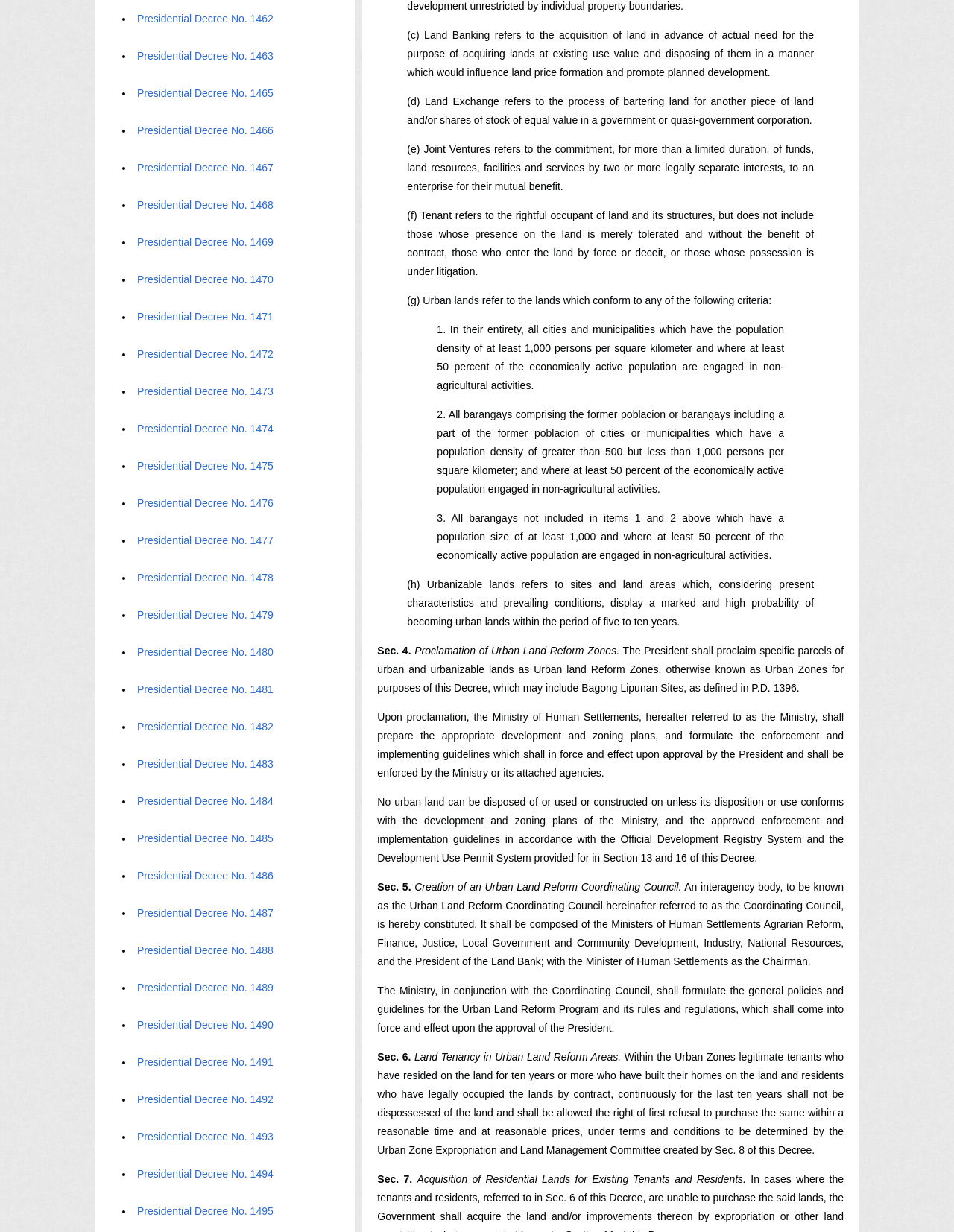Please identify the coordinates of the bounding box that should be clicked to fulfill this instruction: "Read the definition of Urban lands".

[0.458, 0.263, 0.822, 0.318]